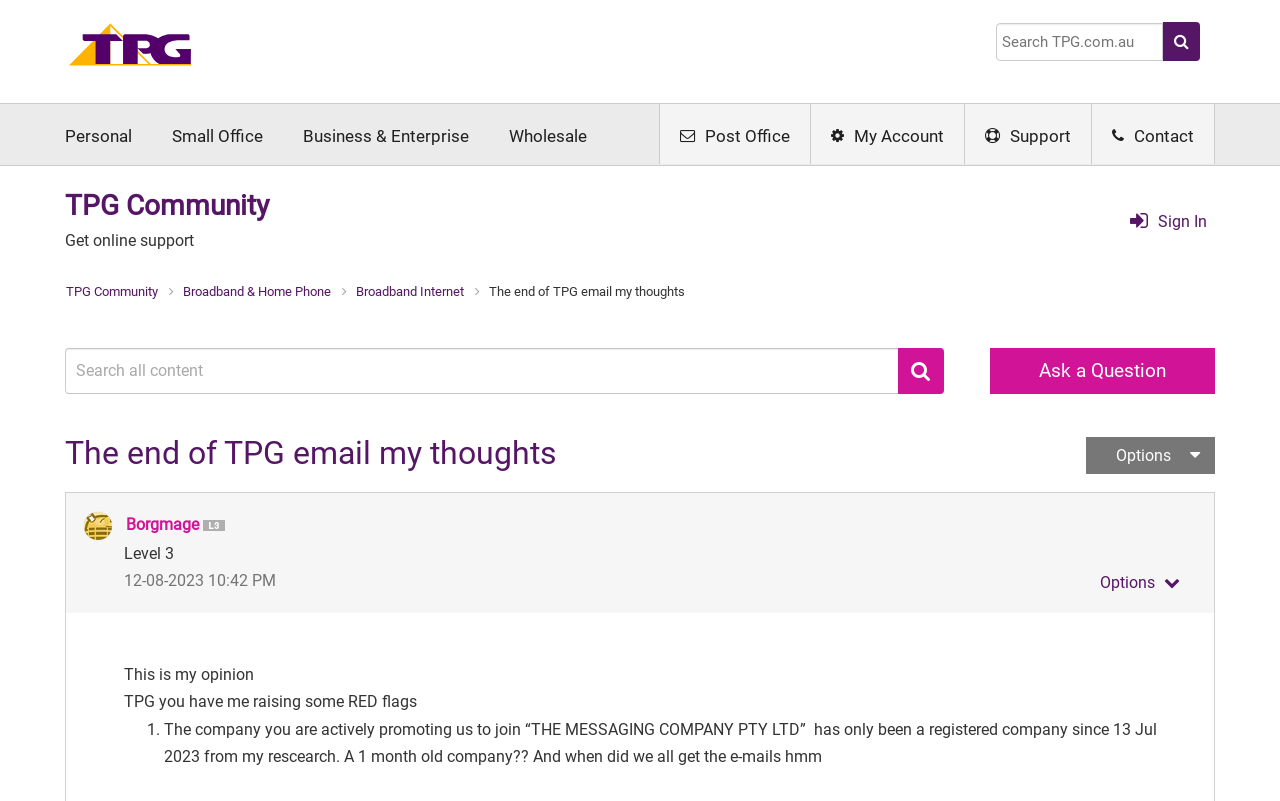Look at the image and answer the question in detail:
What is the name of the community forum?

I determined the answer by looking at the heading element with the text 'TPG Community' which is a prominent element on the webpage, indicating that it is the name of the community forum.